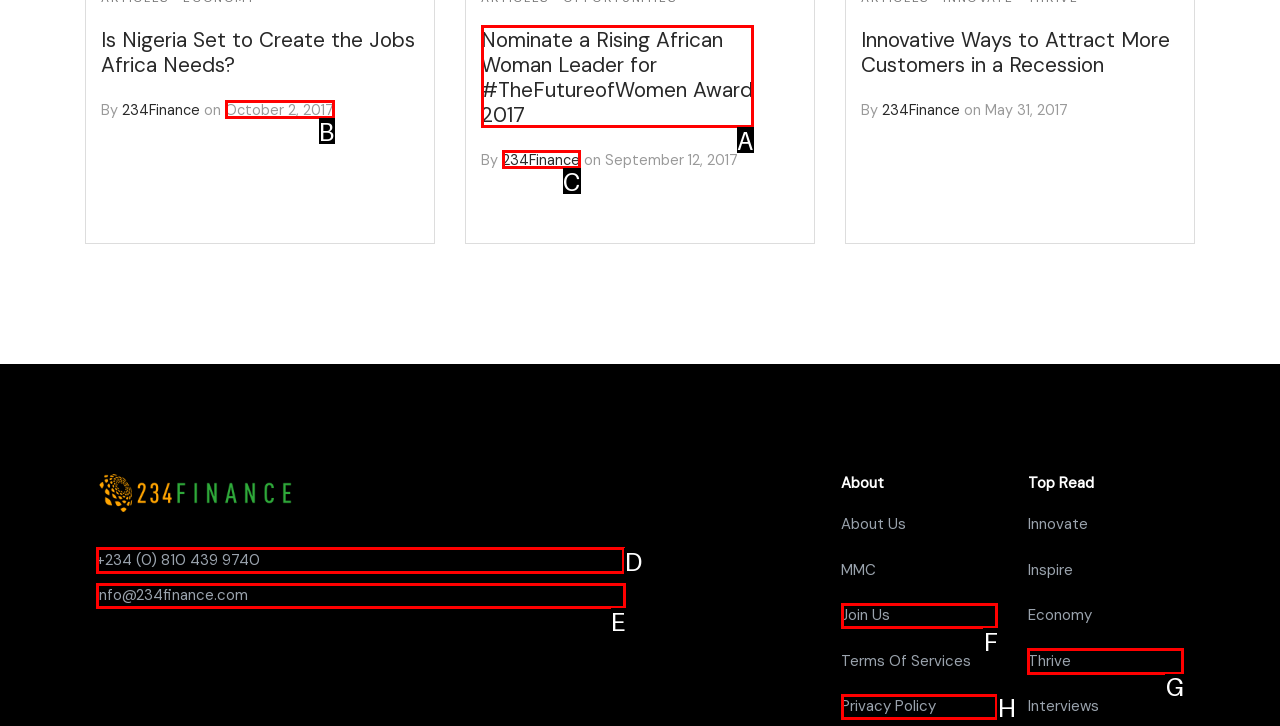Select the appropriate letter to fulfill the given instruction: Contact the website via phone
Provide the letter of the correct option directly.

D